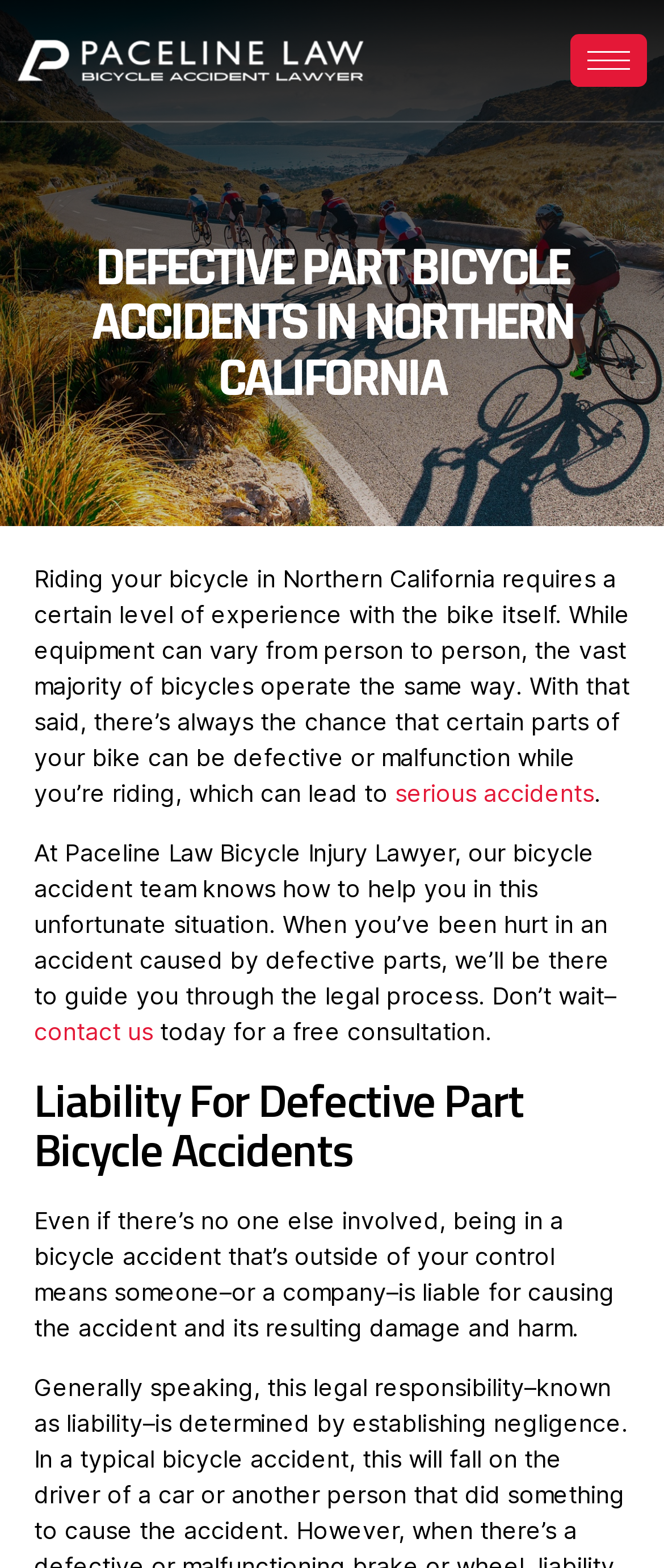Please provide the bounding box coordinates in the format (top-left x, top-left y, bottom-right x, bottom-right y). Remember, all values are floating point numbers between 0 and 1. What is the bounding box coordinate of the region described as: contact us

[0.051, 0.649, 0.231, 0.667]